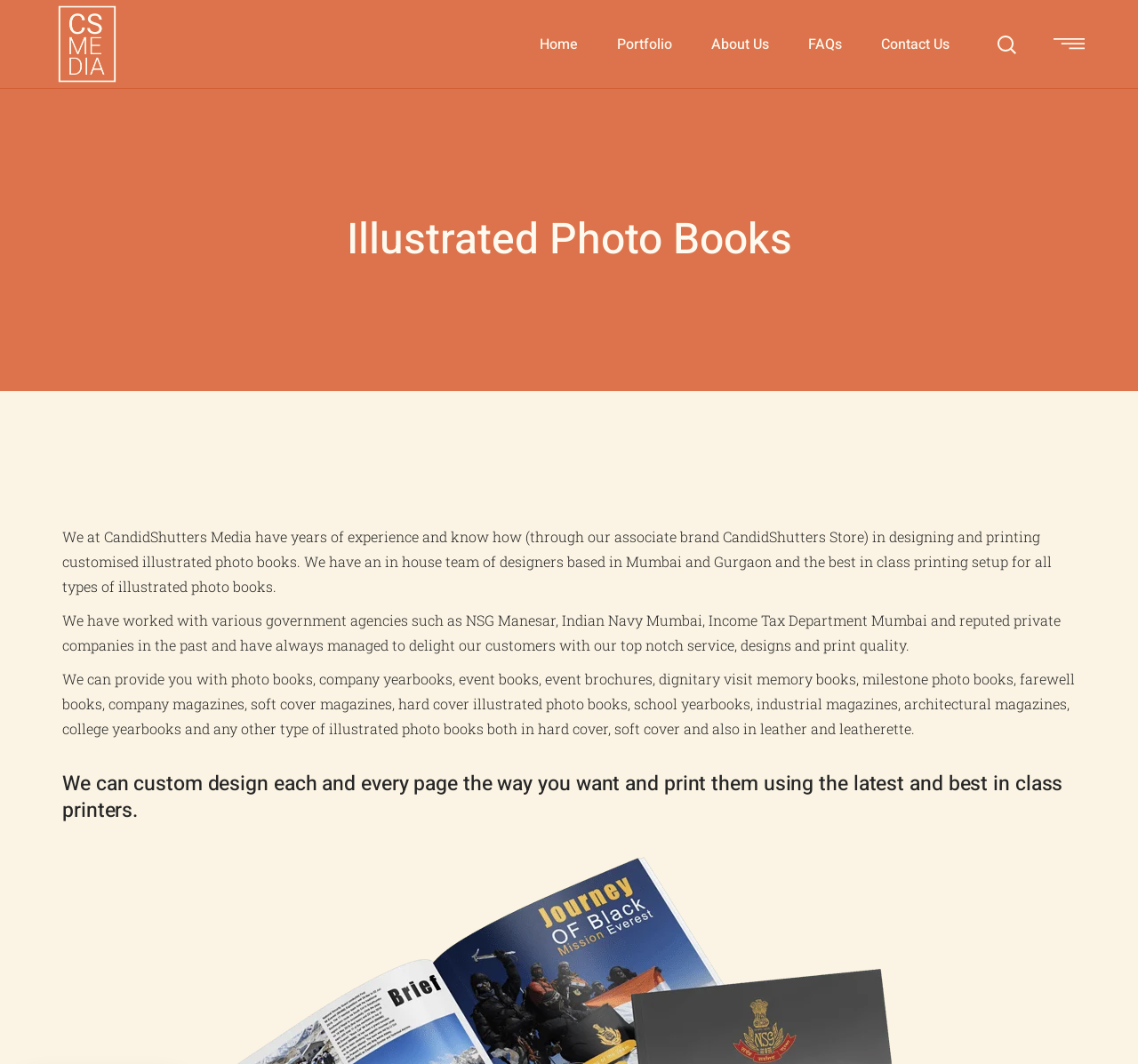What is the quality of the printing setup?
Using the image as a reference, answer with just one word or a short phrase.

Best in class